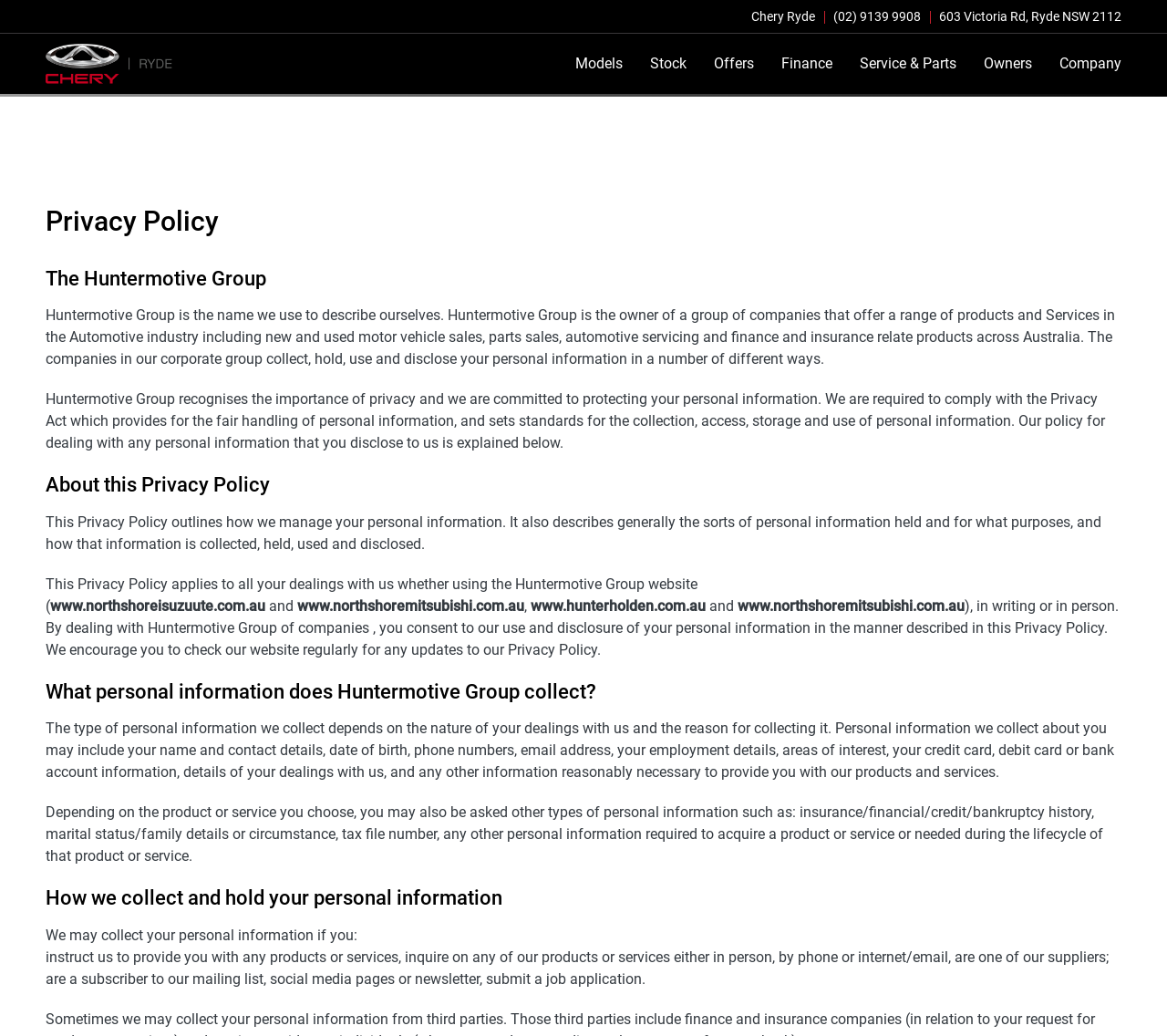Identify the bounding box coordinates for the region to click in order to carry out this instruction: "Click the 'Company' link". Provide the coordinates using four float numbers between 0 and 1, formatted as [left, top, right, bottom].

[0.896, 0.042, 0.961, 0.081]